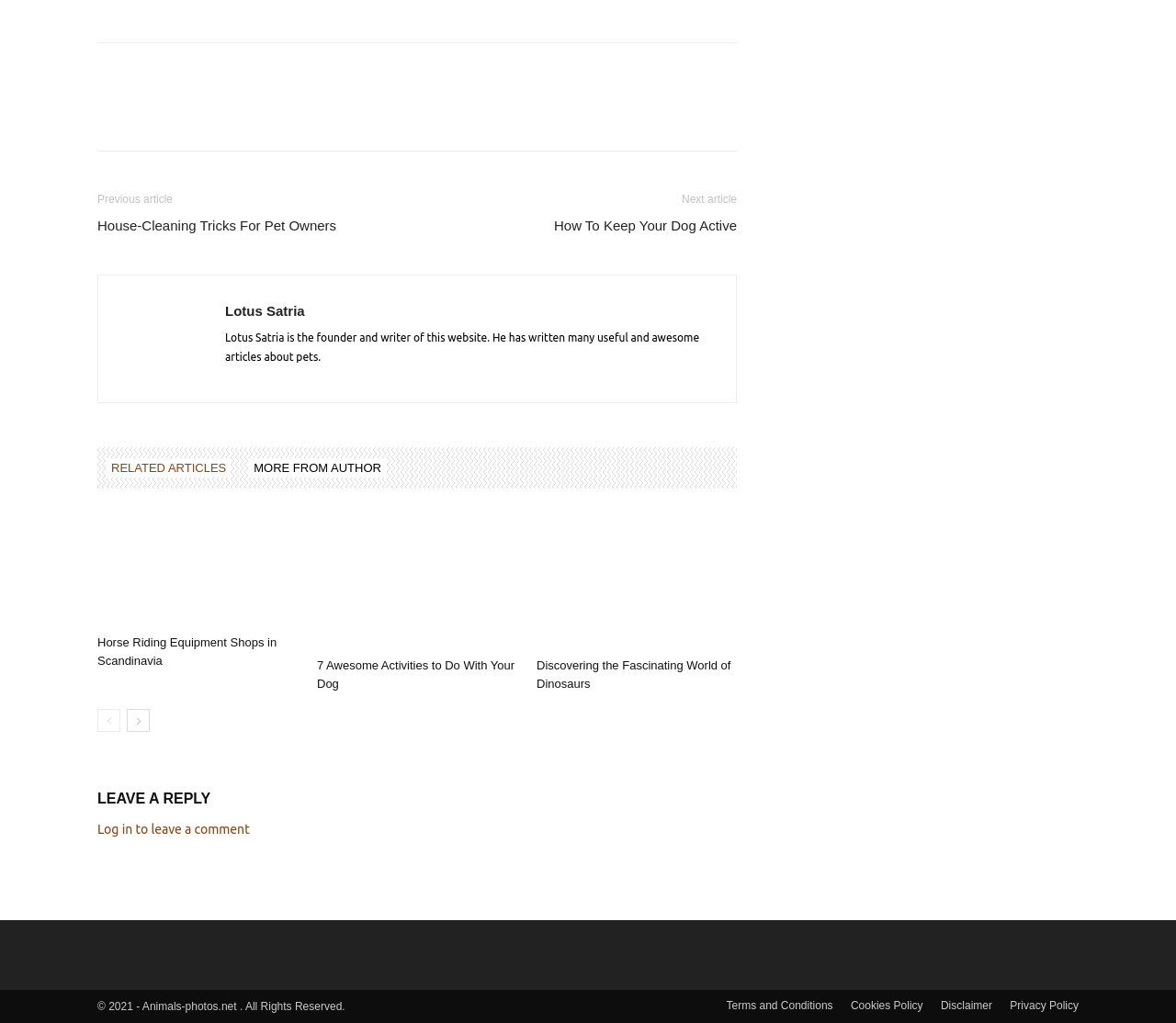Who is the founder of this website?
Deliver a detailed and extensive answer to the question.

The answer can be found in the footer section of the webpage, where it is mentioned that 'Lotus Satria is the founder and writer of this website.'